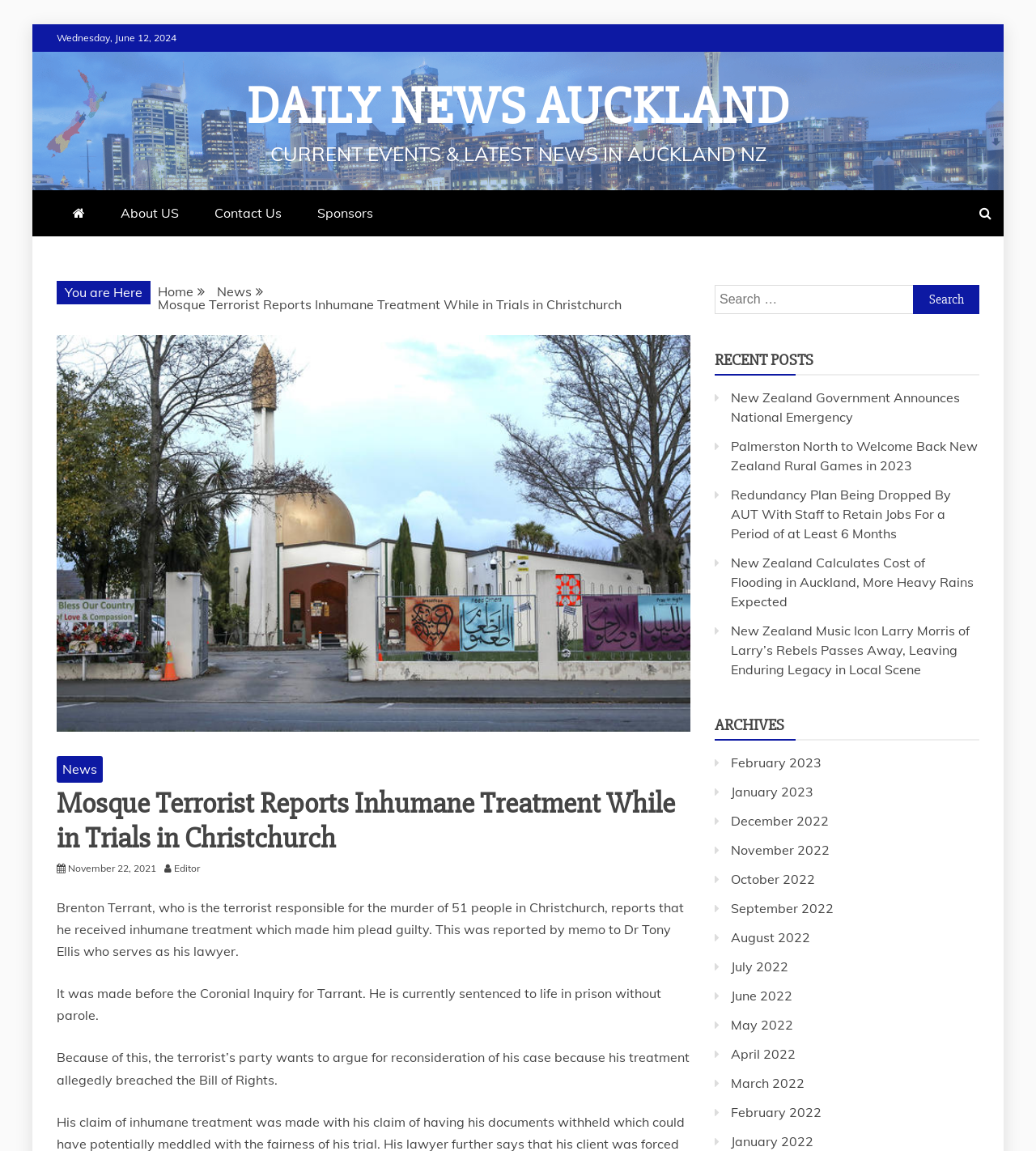Please look at the image and answer the question with a detailed explanation: What is the name of the terrorist mentioned in the article?

I found the name by reading the StaticText element with the content 'Brenton Terrant, who is the terrorist responsible for the murder of 51 people in Christchurch, reports that he received inhumane treatment which made him plead guilty.' which is located in the main content section of the webpage.